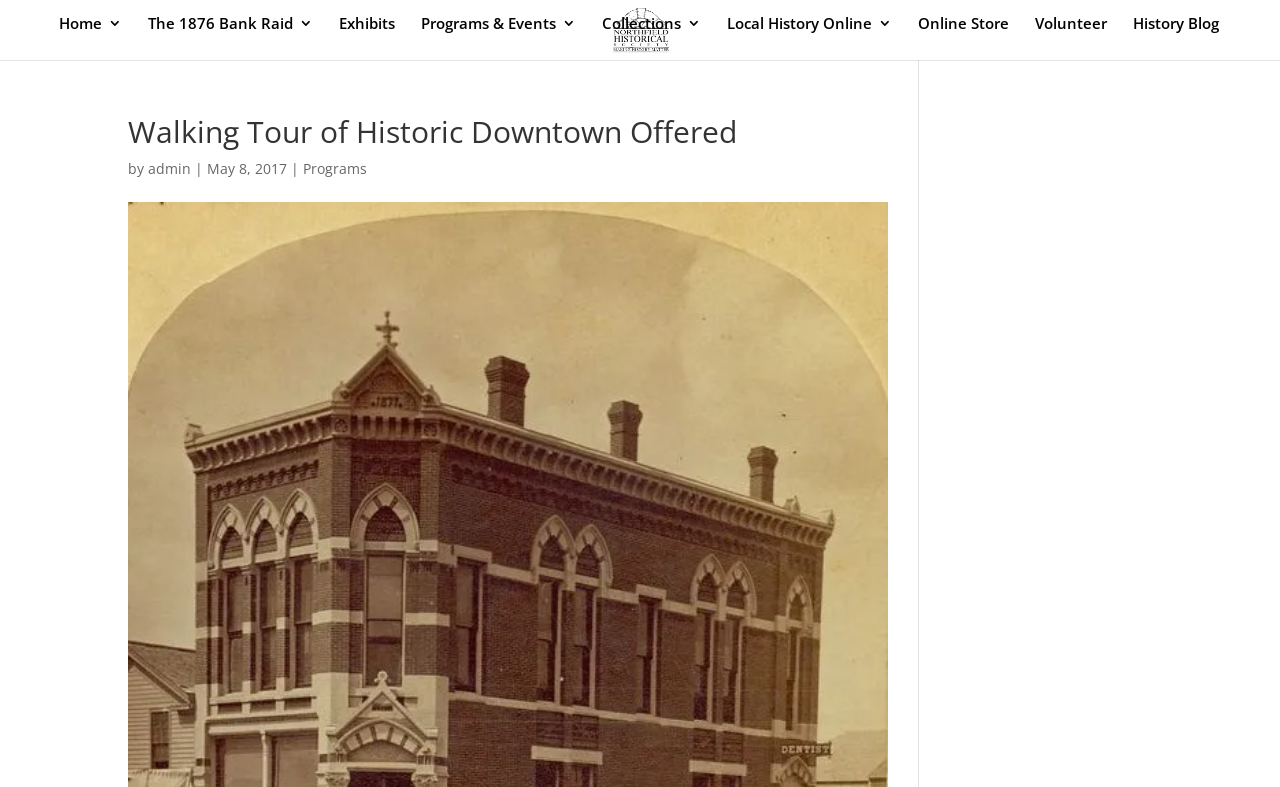Pinpoint the bounding box coordinates of the clickable element to carry out the following instruction: "view Programs & Events."

[0.329, 0.02, 0.45, 0.076]